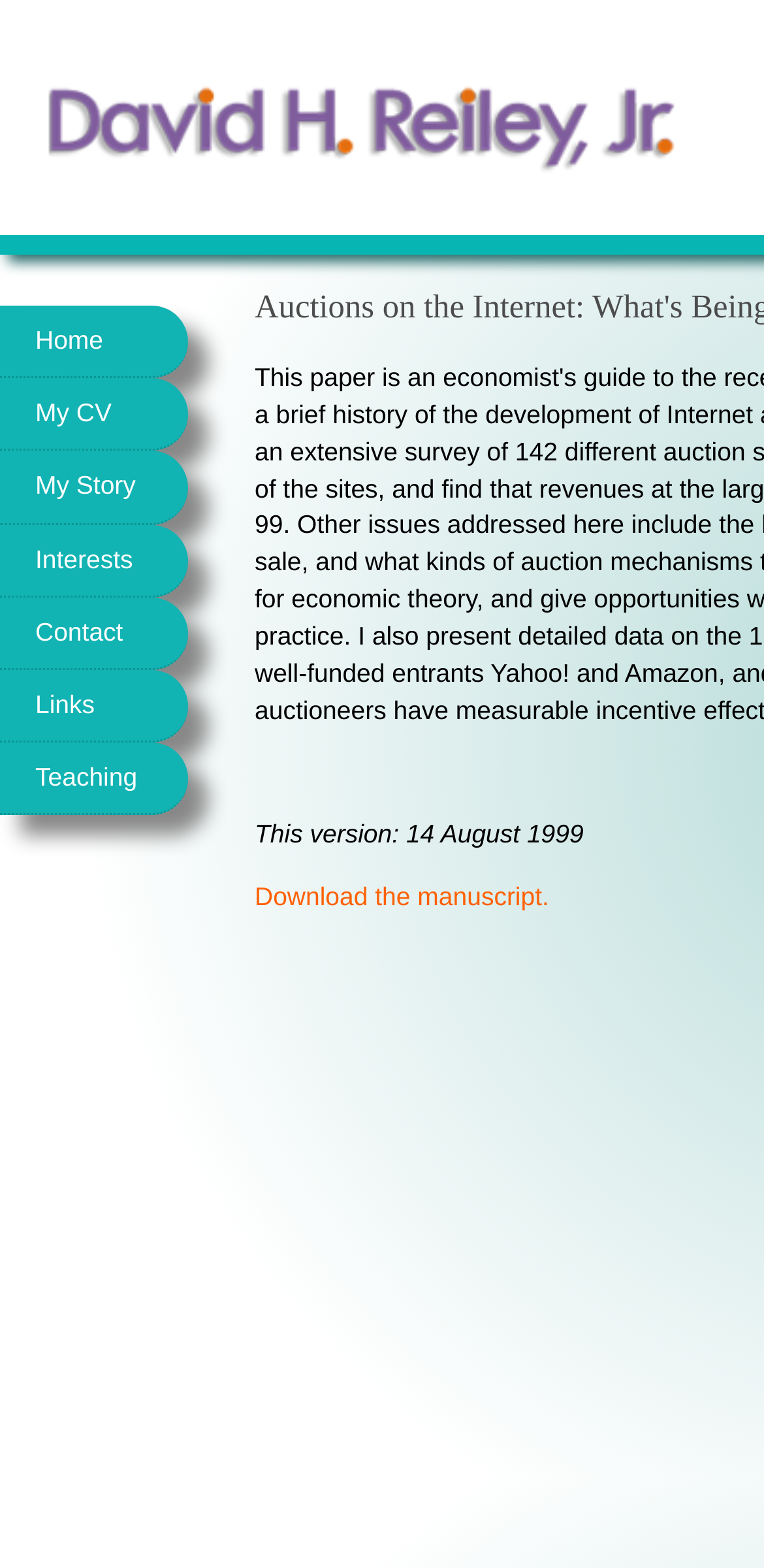Can you provide the bounding box coordinates for the element that should be clicked to implement the instruction: "Click on Building Uses"?

None